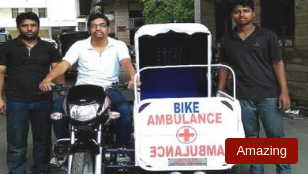Give a detailed account of what is happening in the image.

In this inspiring image, three men stand proudly beside an innovative bike ambulance, designed to provide quick medical assistance in rural areas. The ambulance, prominently labeled, showcases the words "BIKE AMBULANCE" along with a medical cross symbol, emphasizing its essential role in emergency healthcare. The group, dressed in casual attire, underscores the community spirit behind this initiative, highlighting their commitment to improving healthcare access. This creative solution demonstrates how ingenuity can help bridge gaps in medical services, especially in hard-to-reach areas. The caption at the bottom reads "Amazing," reflecting the commendable effort in developing such a practical and life-saving vehicle.